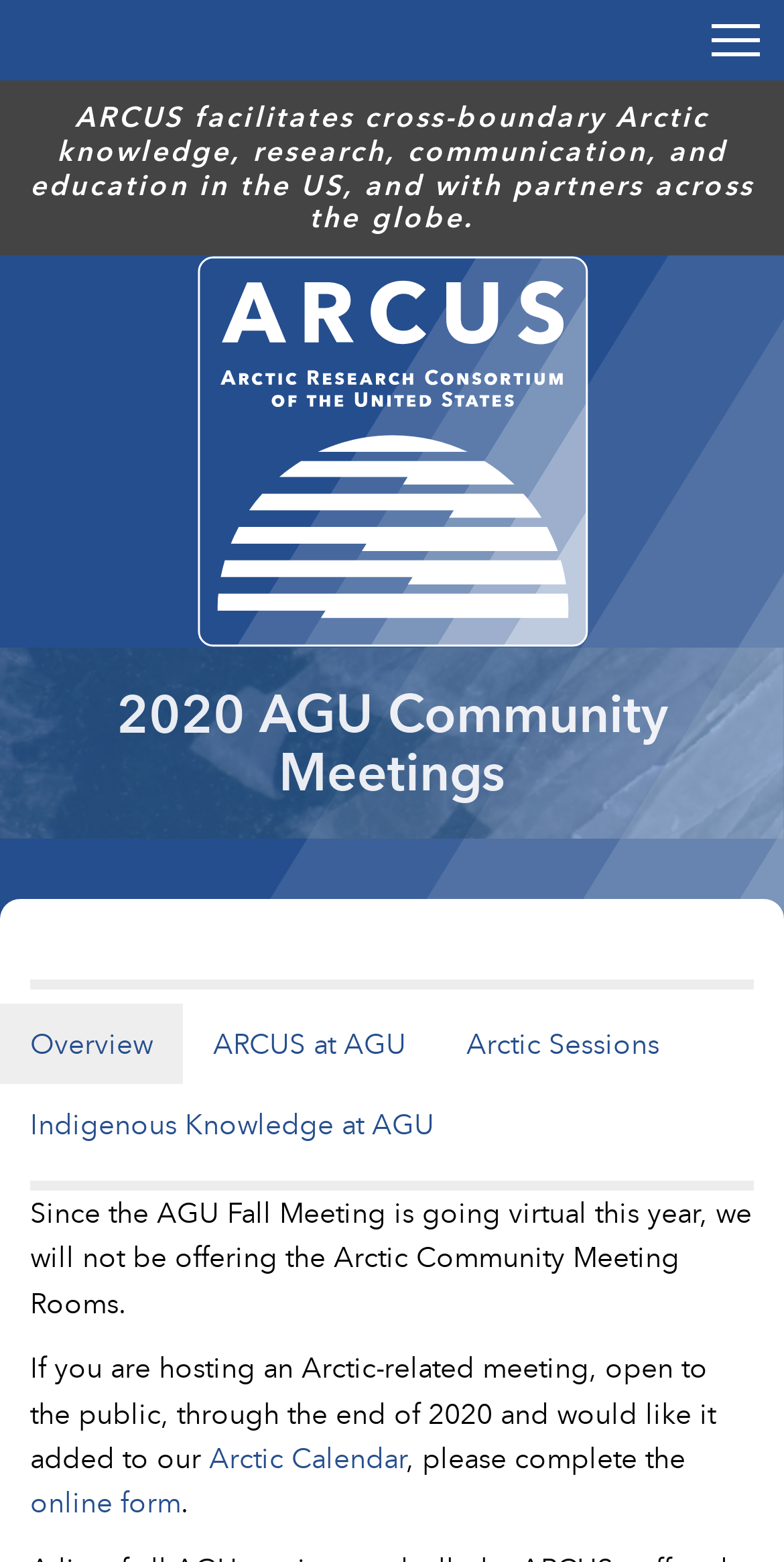Respond to the question below with a single word or phrase:
What are the available options under 2020 AGU Community Meetings?

Four options